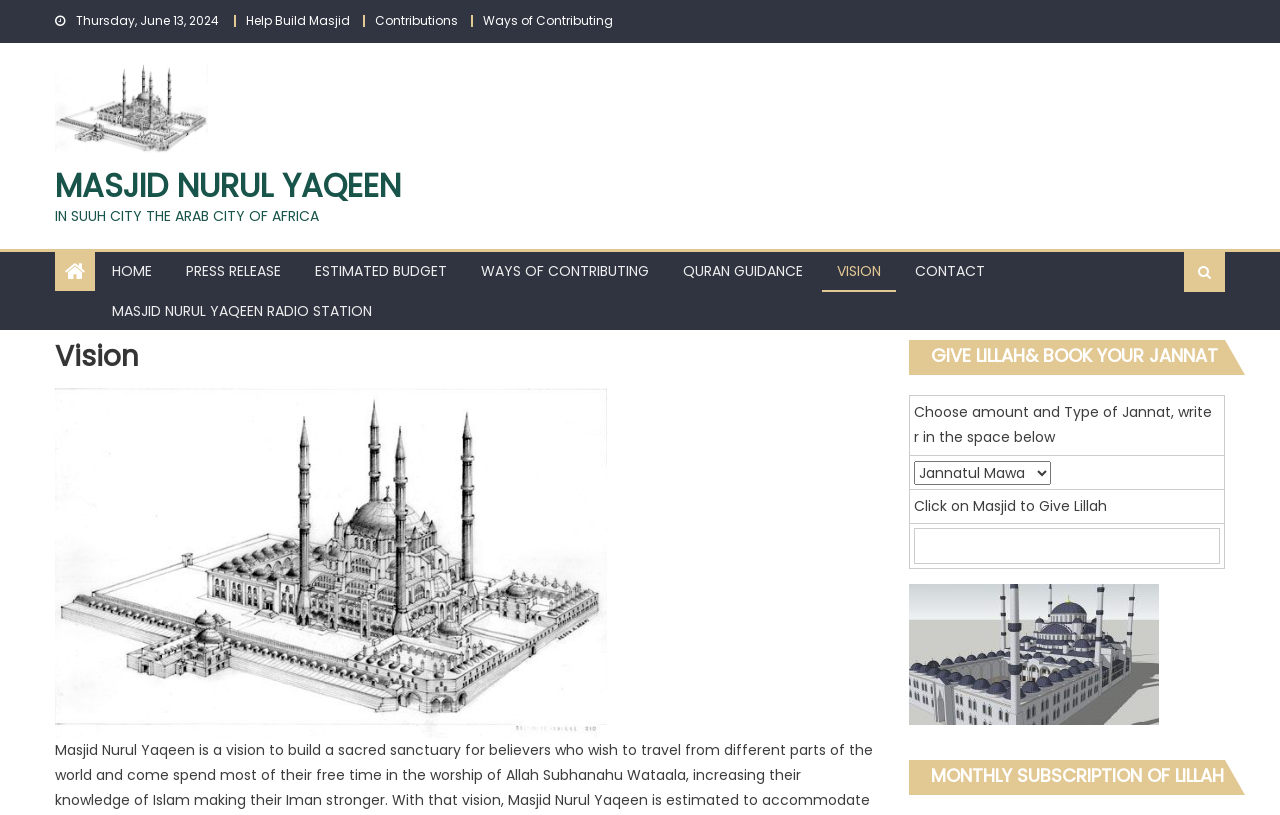Indicate the bounding box coordinates of the element that needs to be clicked to satisfy the following instruction: "Click on Quran Guidance". The coordinates should be four float numbers between 0 and 1, i.e., [left, top, right, bottom].

[0.522, 0.309, 0.639, 0.356]